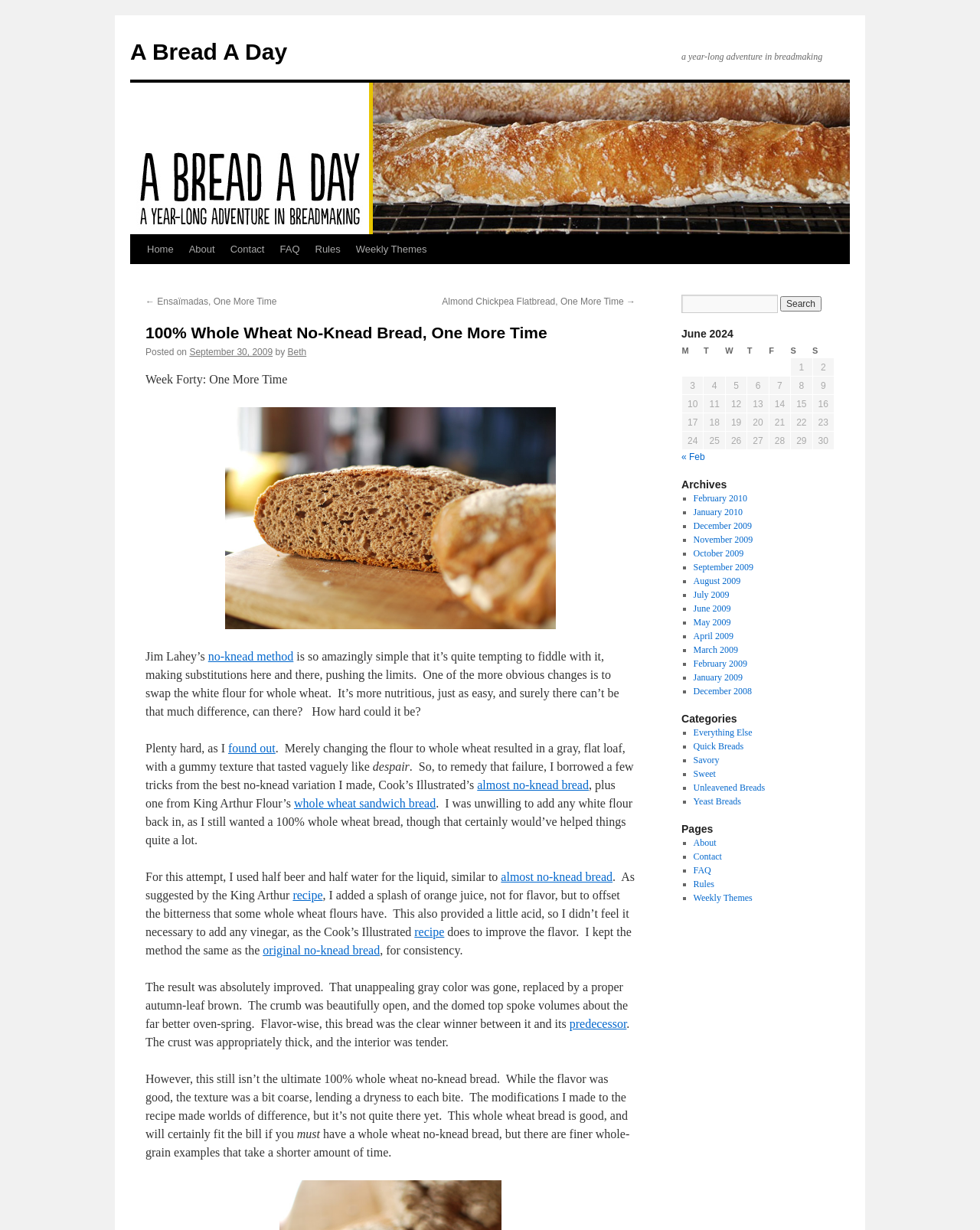What is the purpose of adding orange juice to the bread recipe?
Provide a detailed and extensive answer to the question.

I determined the answer by reading the text in the blog post, which states that the author added a splash of orange juice to the bread recipe 'not for flavor, but to offset the bitterness that some whole wheat flours have'. This indicates that the purpose of adding orange juice is to offset the bitterness of the whole wheat flour.